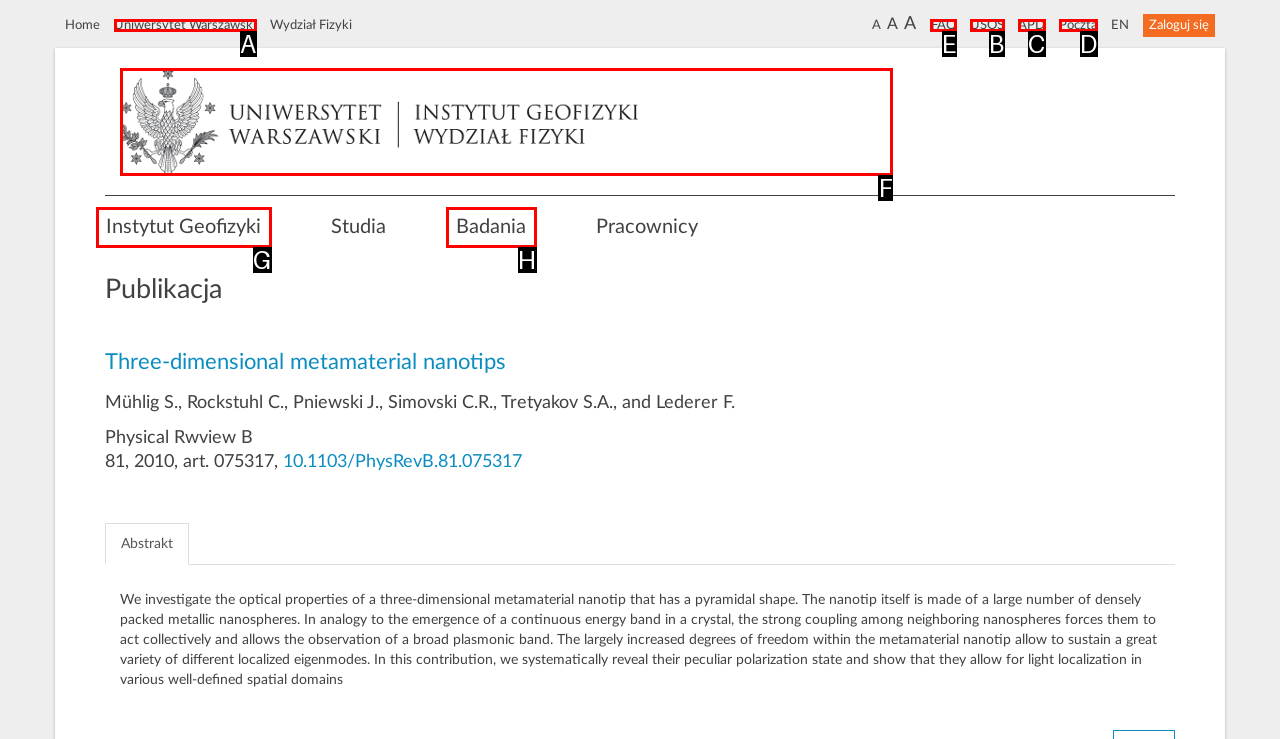From the given options, choose the one to complete the task: Click the FAQ link
Indicate the letter of the correct option.

E